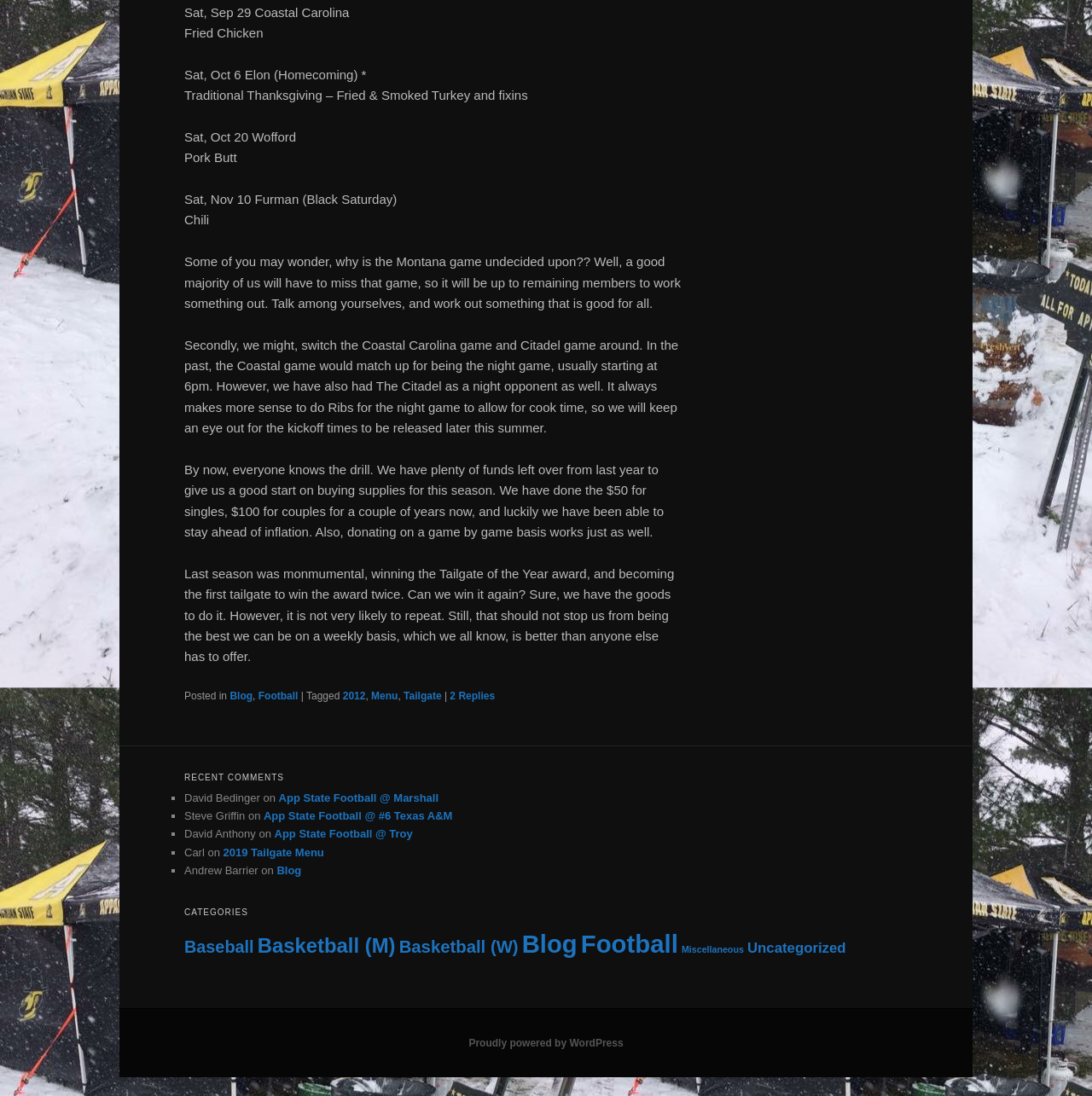By analyzing the image, answer the following question with a detailed response: What is the topic of the blog post?

Based on the content of the webpage, it appears to be a blog post discussing the menu for a tailgate event, with mentions of specific dishes and games.